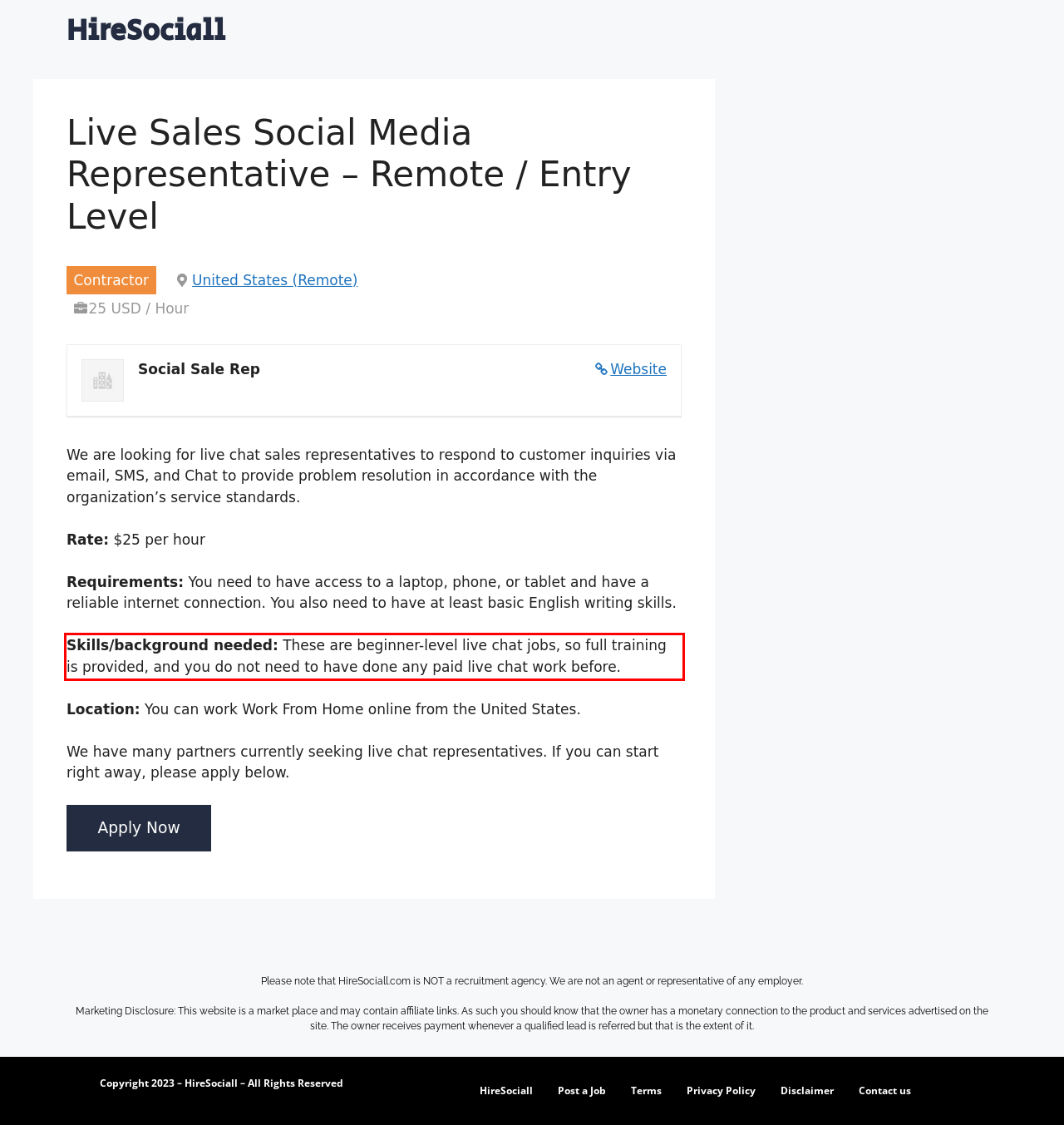Analyze the webpage screenshot and use OCR to recognize the text content in the red bounding box.

Skills/background needed: These are beginner-level live chat jobs, so full training is provided, and you do not need to have done any paid live chat work before.